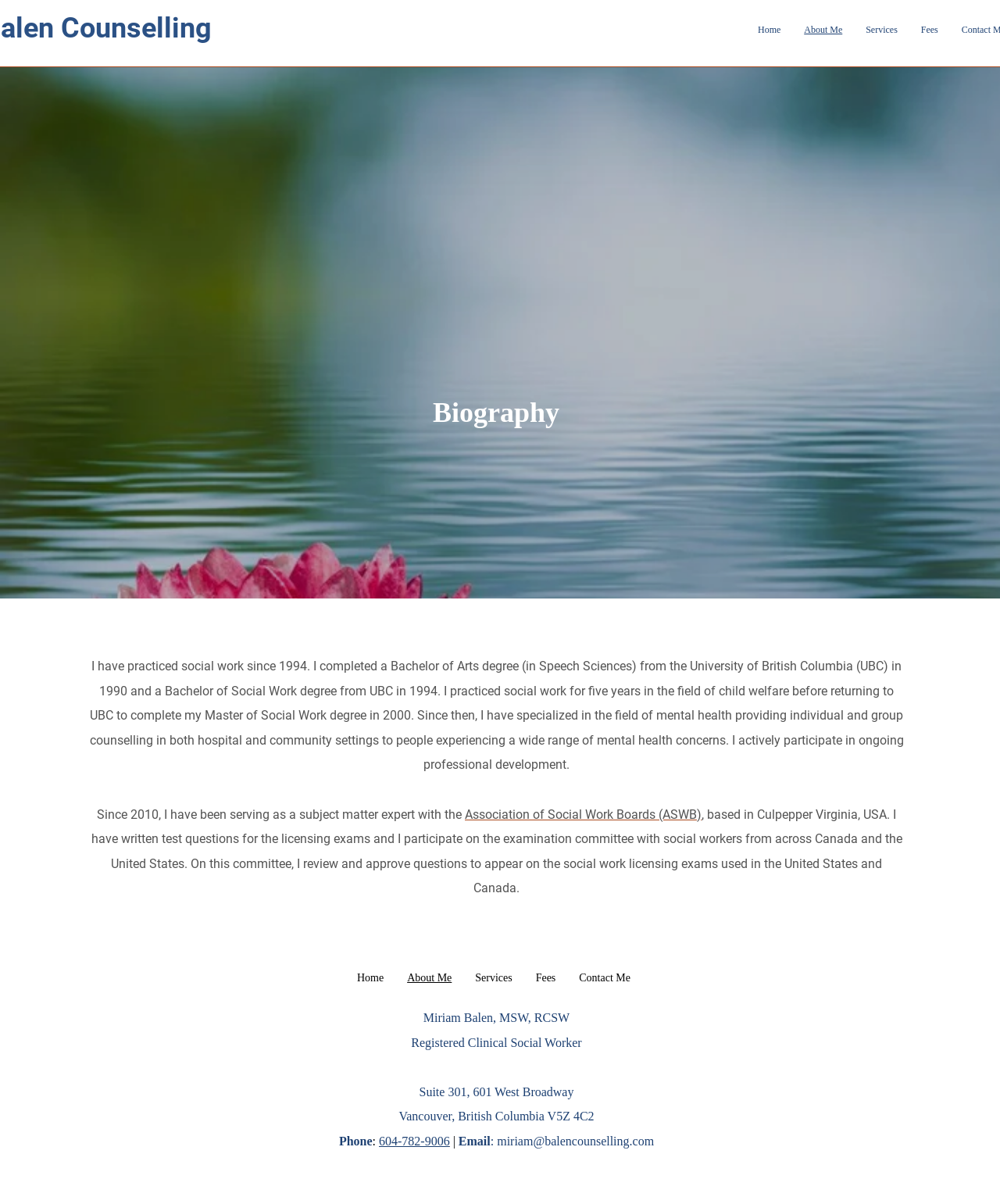Please find the bounding box coordinates for the clickable element needed to perform this instruction: "Read more about 'Can You Mail Weed Legally in The United States?'".

None